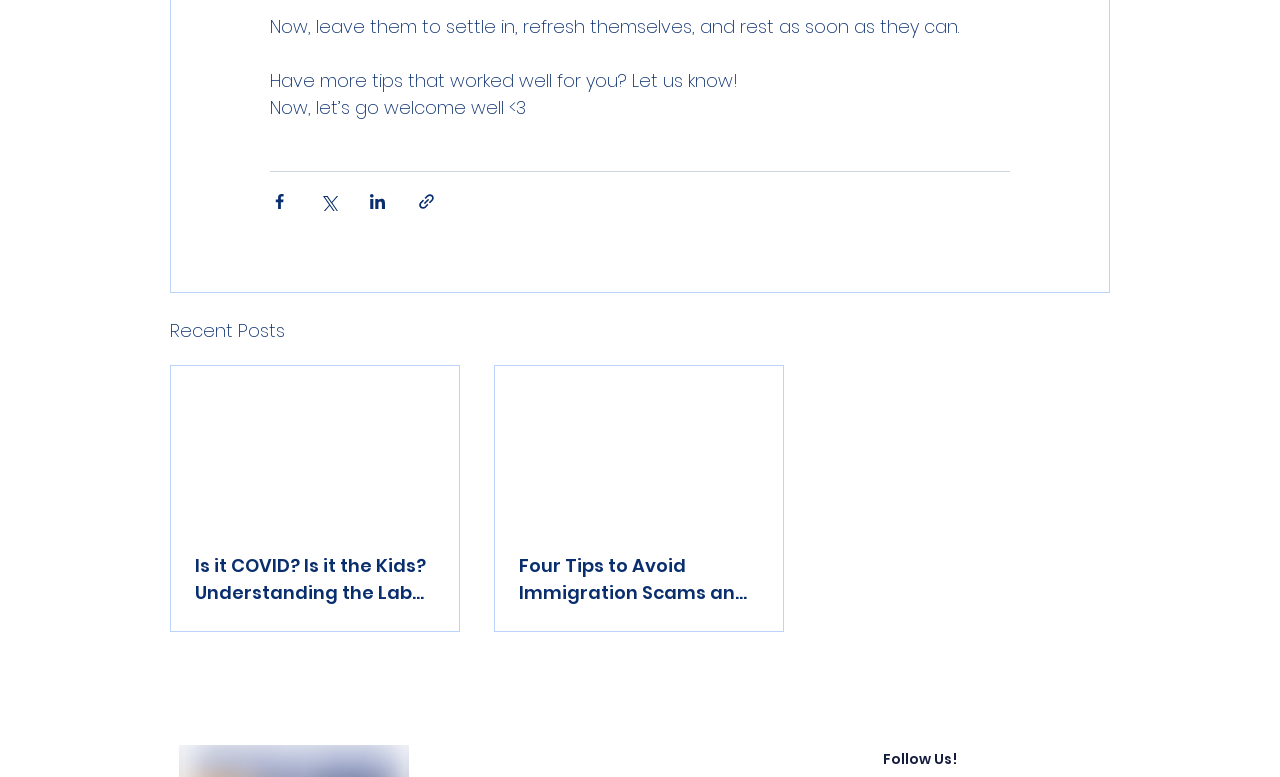What is the purpose of the buttons?
Based on the visual, give a brief answer using one word or a short phrase.

Sharing